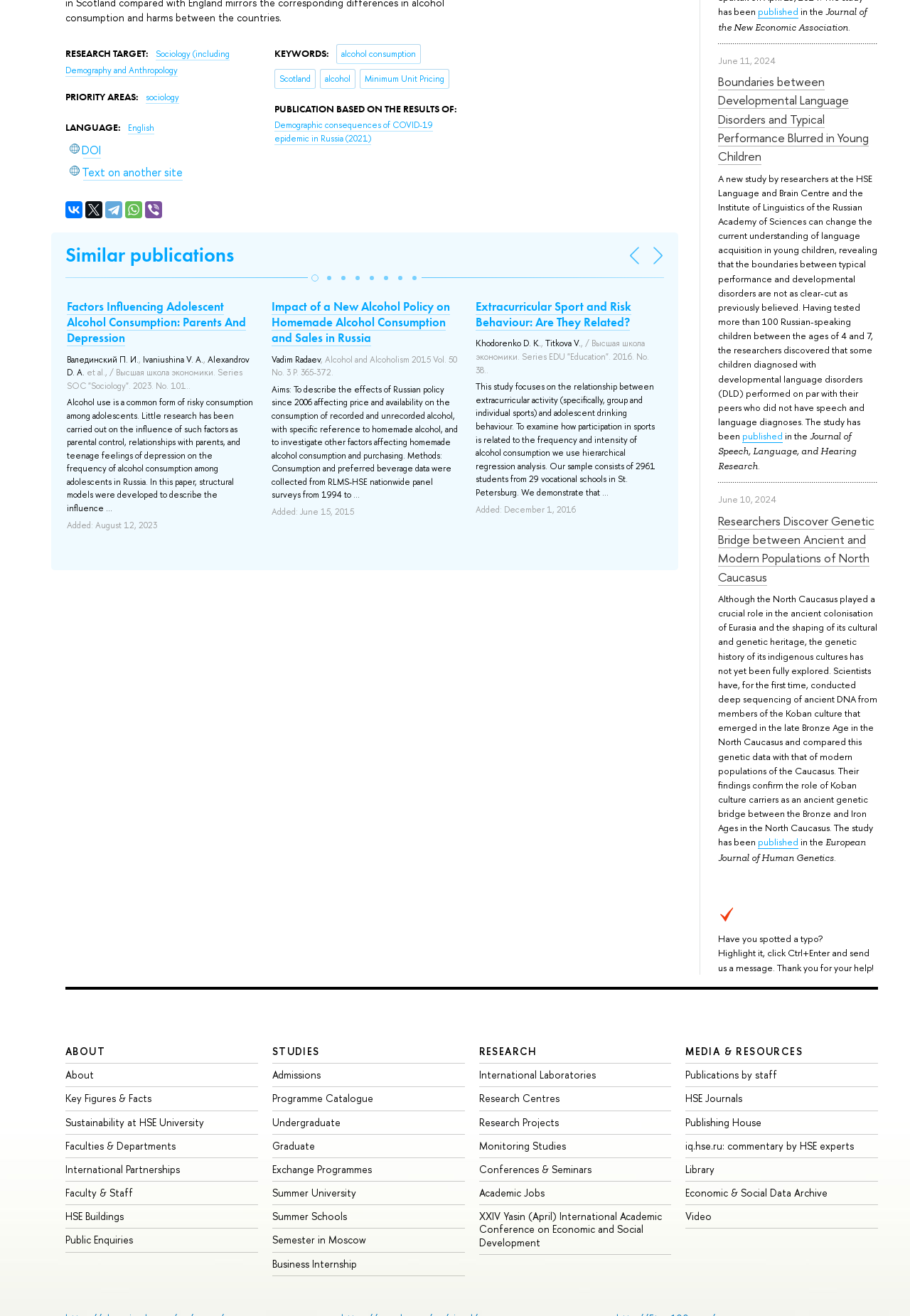What is the language of the publications on this webpage?
Using the image as a reference, give an elaborate response to the question.

I found the element with the text 'LANGUAGE:' and its corresponding link 'English', which suggests that the language of the publications on this webpage is English.